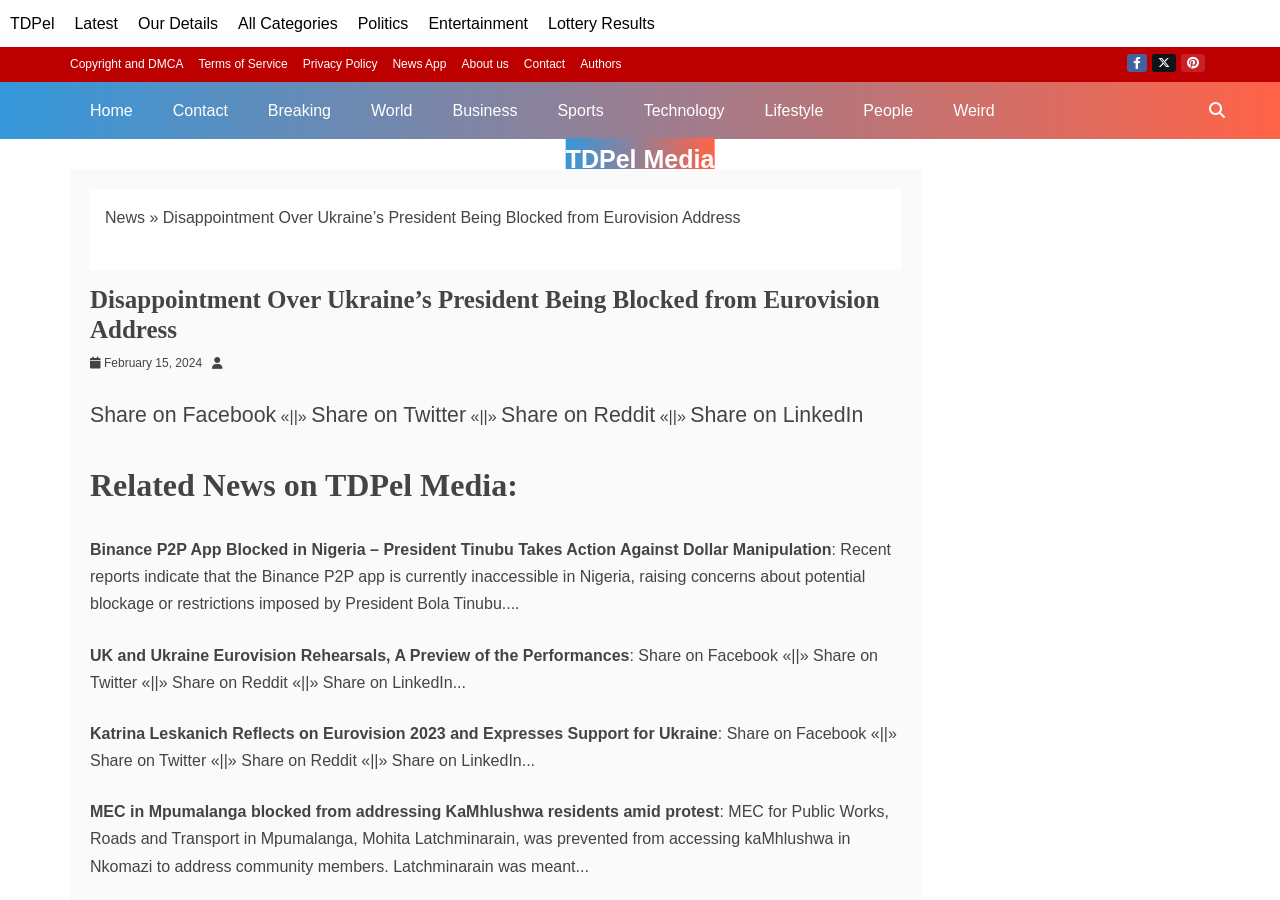How many related news articles are displayed on the webpage?
Please provide a detailed answer to the question.

I counted the number of related news articles displayed on the webpage, which are 'Binance P2P App Blocked in Nigeria – President Tinubu Takes Action Against Dollar Manipulation', 'UK and Ukraine Eurovision Rehearsals, A Preview of the Performances', 'Katrina Leskanich Reflects on Eurovision 2023 and Expresses Support for Ukraine', and 'MEC in Mpumalanga blocked from addressing KaMhlushwa residents amid protest', and found that there are 4 related news articles.